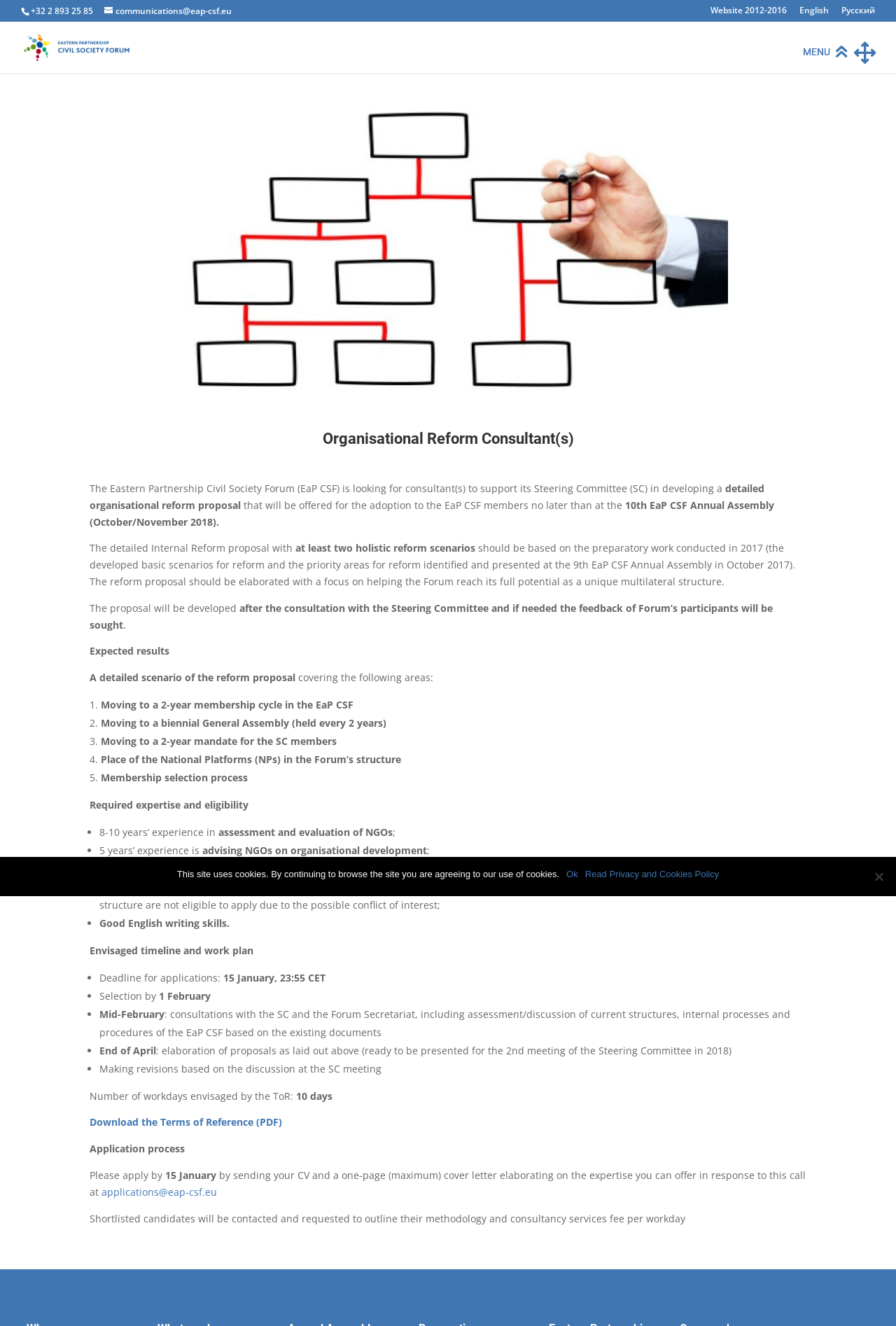Please answer the following query using a single word or phrase: 
How many workdays are envisaged by the Terms of Reference?

10 days